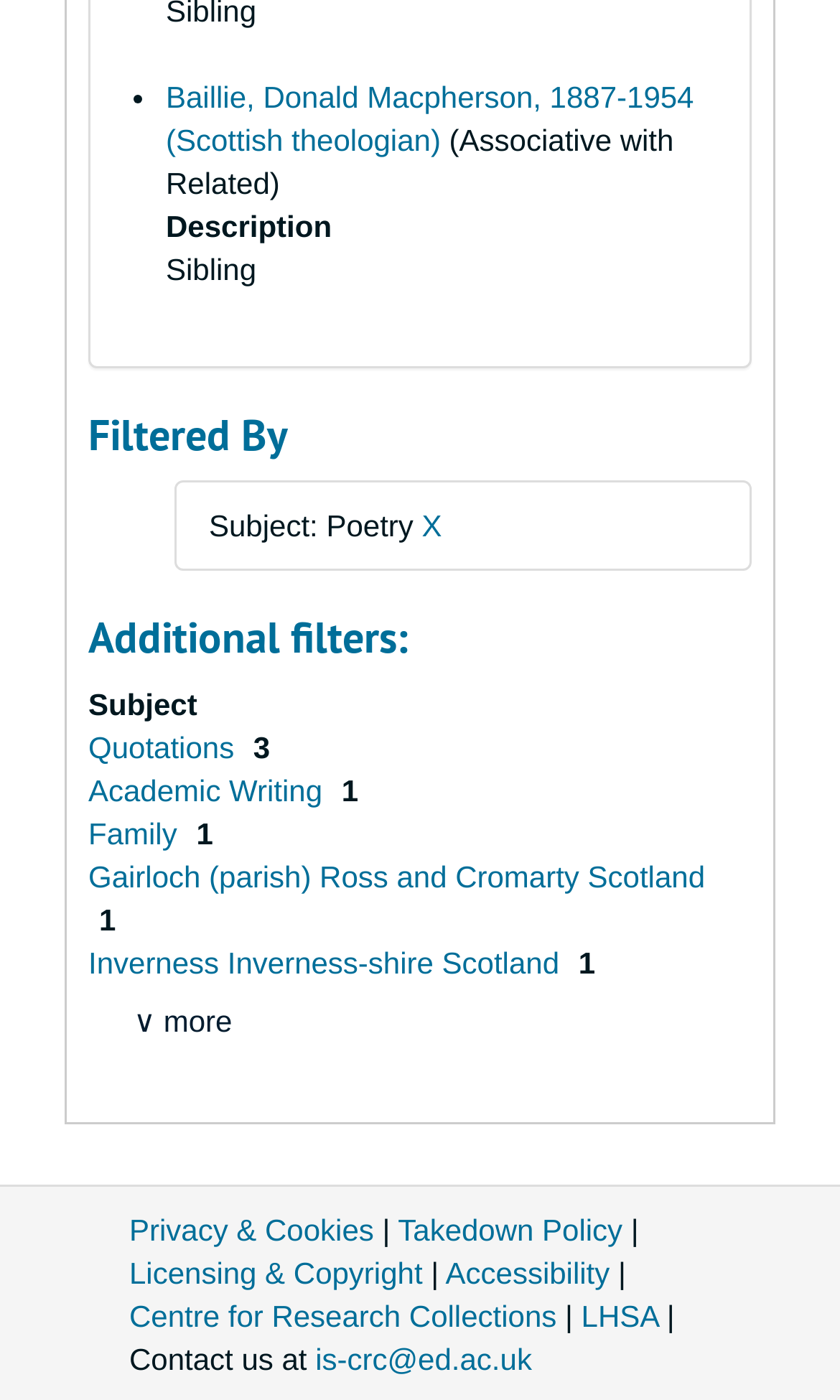Please identify the bounding box coordinates for the region that you need to click to follow this instruction: "Remove filter by subject: Poetry".

[0.502, 0.363, 0.526, 0.388]